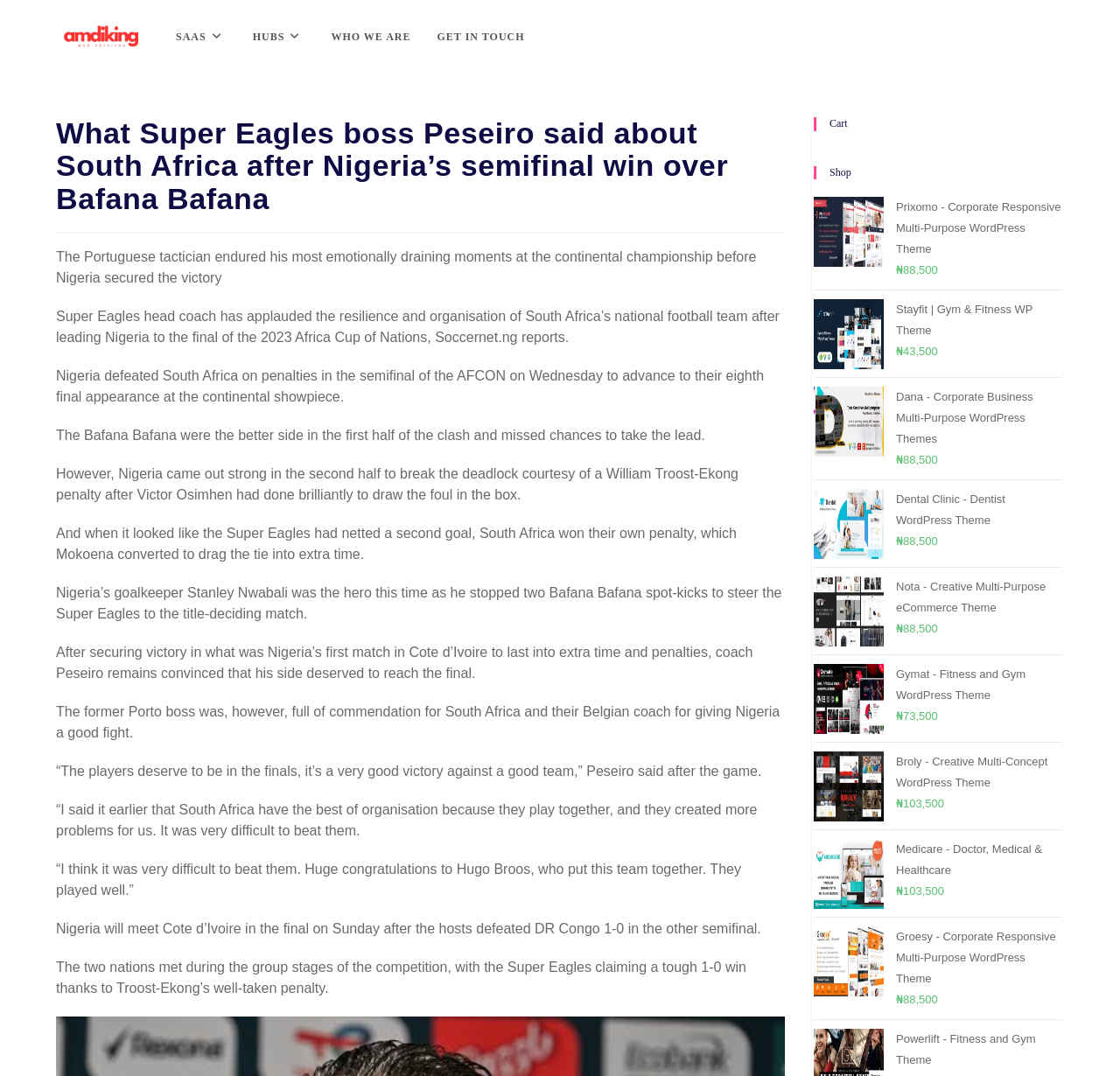Please examine the image and answer the question with a detailed explanation:
Who is the coach of the Super Eagles?

The article quotes Peseiro, the Portuguese tactician, as the coach of the Super Eagles who applauded the resilience and organisation of South Africa's national football team.